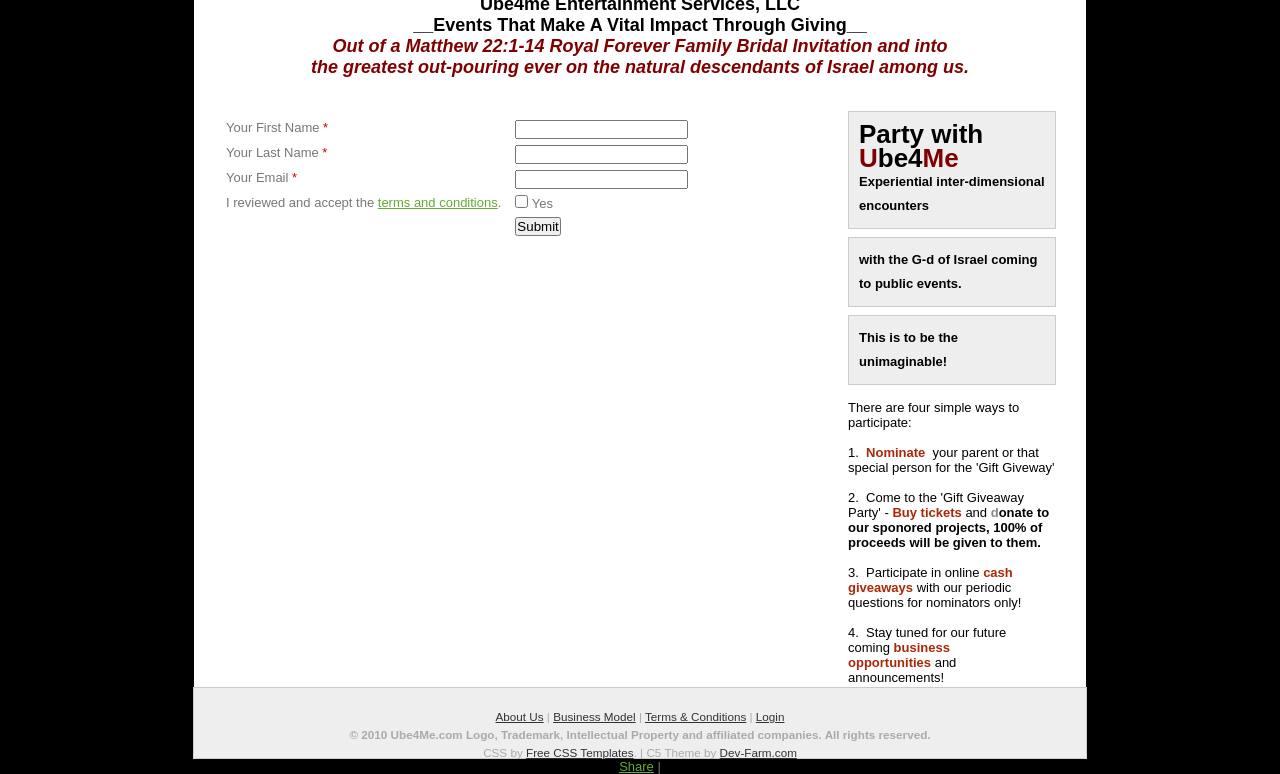What is the link at the bottom of the webpage that is related to the website's intellectual property?
Provide a concise answer using a single word or phrase based on the image.

Terms & Conditions